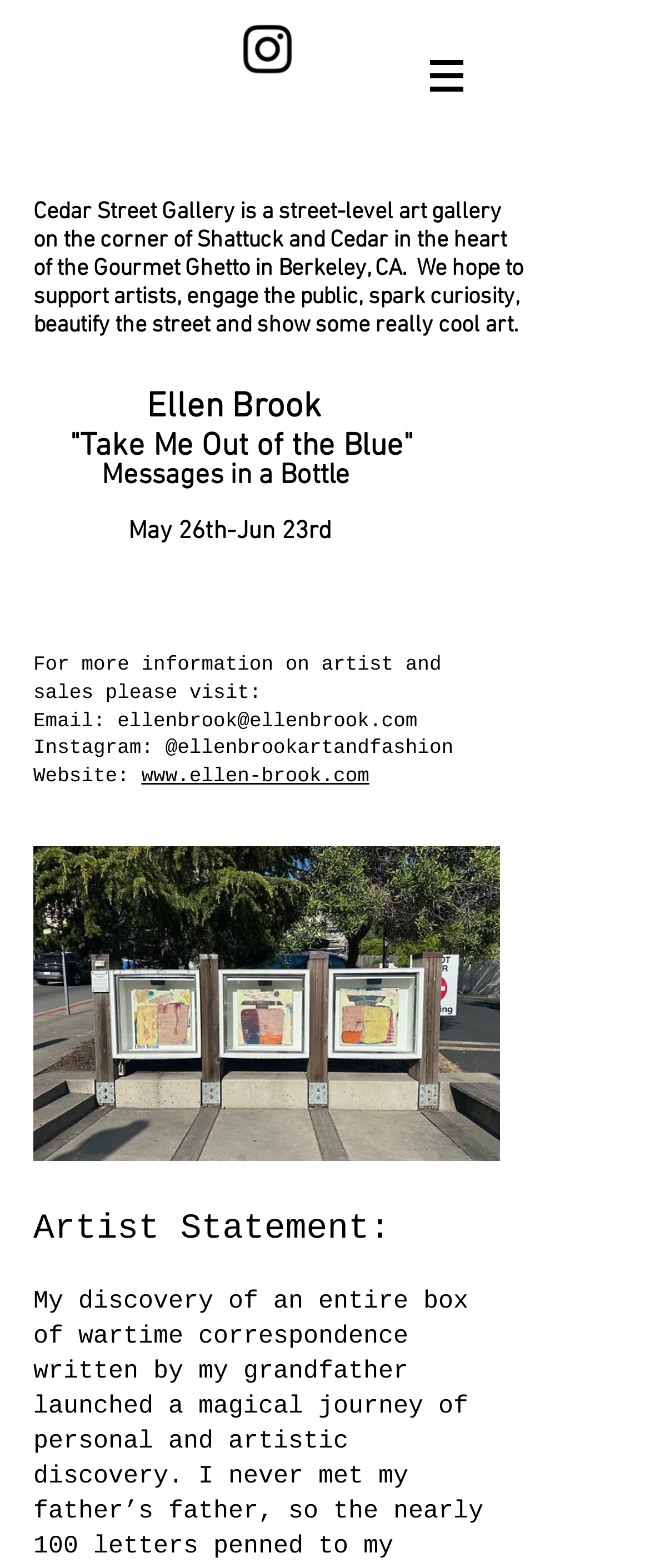Identify the bounding box coordinates for the UI element described as follows: aria-label="Instagram". Use the format (top-left x, top-left y, bottom-right x, bottom-right y) and ensure all values are floating point numbers between 0 and 1.

[0.362, 0.011, 0.462, 0.052]